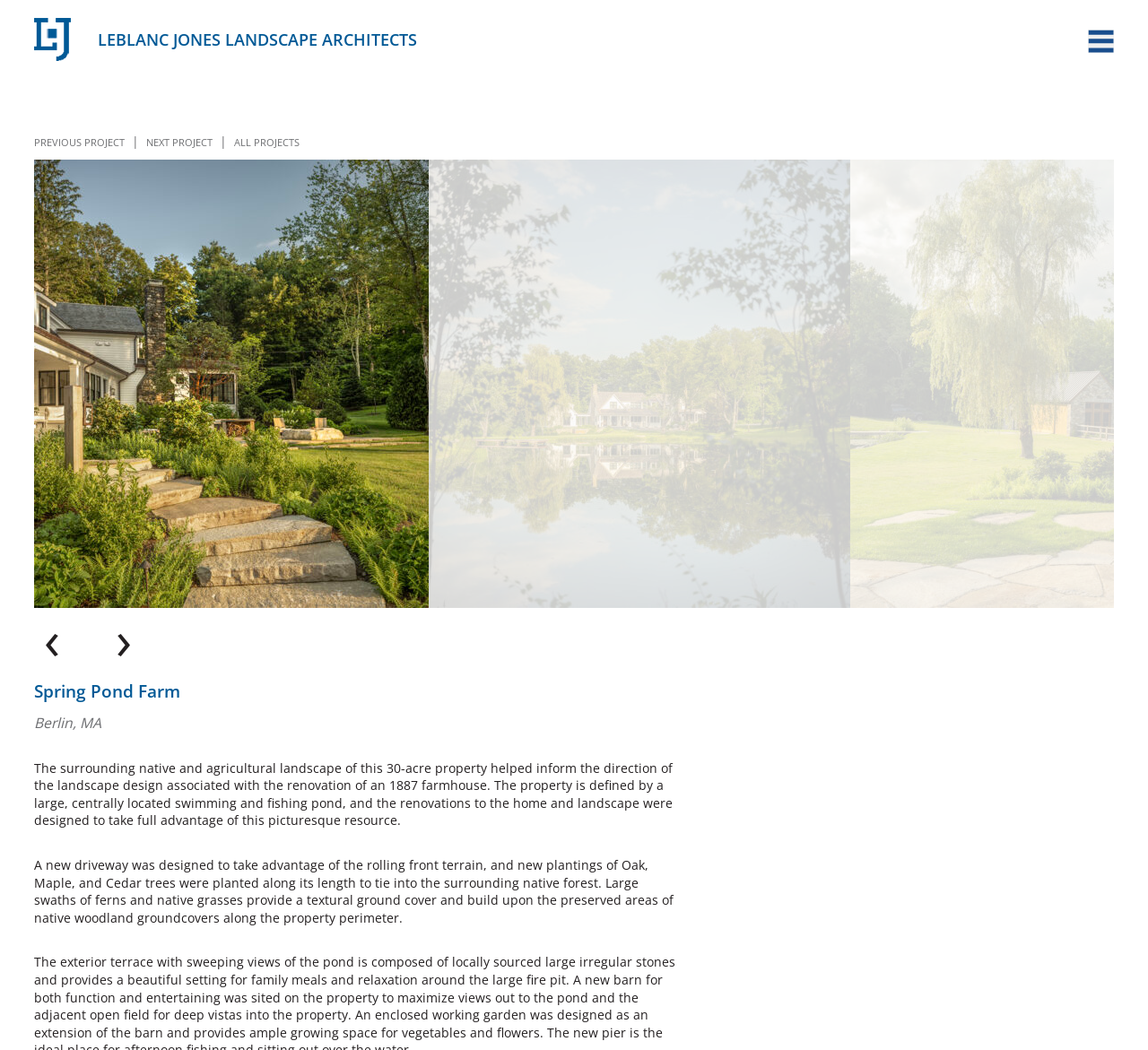Describe all the key features and sections of the webpage thoroughly.

The webpage is about a landscape design project called Spring Pond Farm, located in Berlin, MA. At the top left, there is a navigation menu with links to "Home", "Previous Project", "NEXT PROJECT", and "ALL PROJECTS". To the right of the navigation menu, there is a heading that reads "LEBLANC JONES LANDSCAPE ARCHITECTS". Below the heading, there is a button to open a menu.

In the main content area, there is a large image that spans almost the entire width of the page, with two links on top of it, one on the left and one on the right. The image is likely a photo of the Spring Pond Farm property.

Below the image, there are two headings, one that reads "Spring Pond Farm" and another that reads "Berlin, MA". Following the headings, there are two paragraphs of text that describe the project. The first paragraph explains how the natural landscape of the 30-acre property influenced the design of the landscape renovation of an 1887 farmhouse. The second paragraph describes the design of the new driveway and the planting of trees and native grasses to tie into the surrounding native forest.

At the bottom of the page, there are two links, one with a "›" symbol and another with a "‹" symbol, which likely allow users to navigate to the next or previous project.